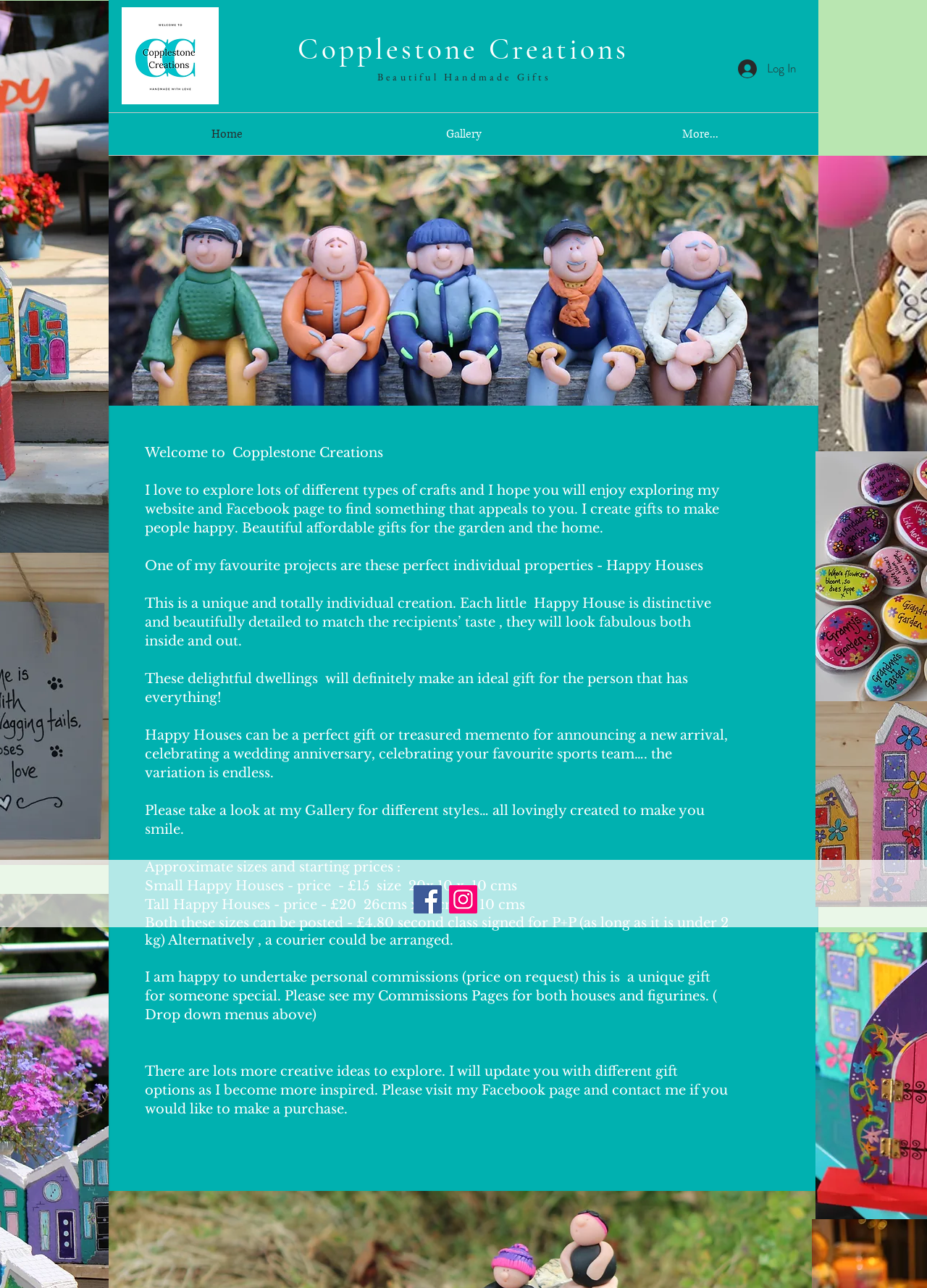What is the name of the website?
Give a comprehensive and detailed explanation for the question.

I determined the answer by looking at the logo and the link text 'Copplestone Creations' at the top of the webpage, which suggests that it is the name of the website.